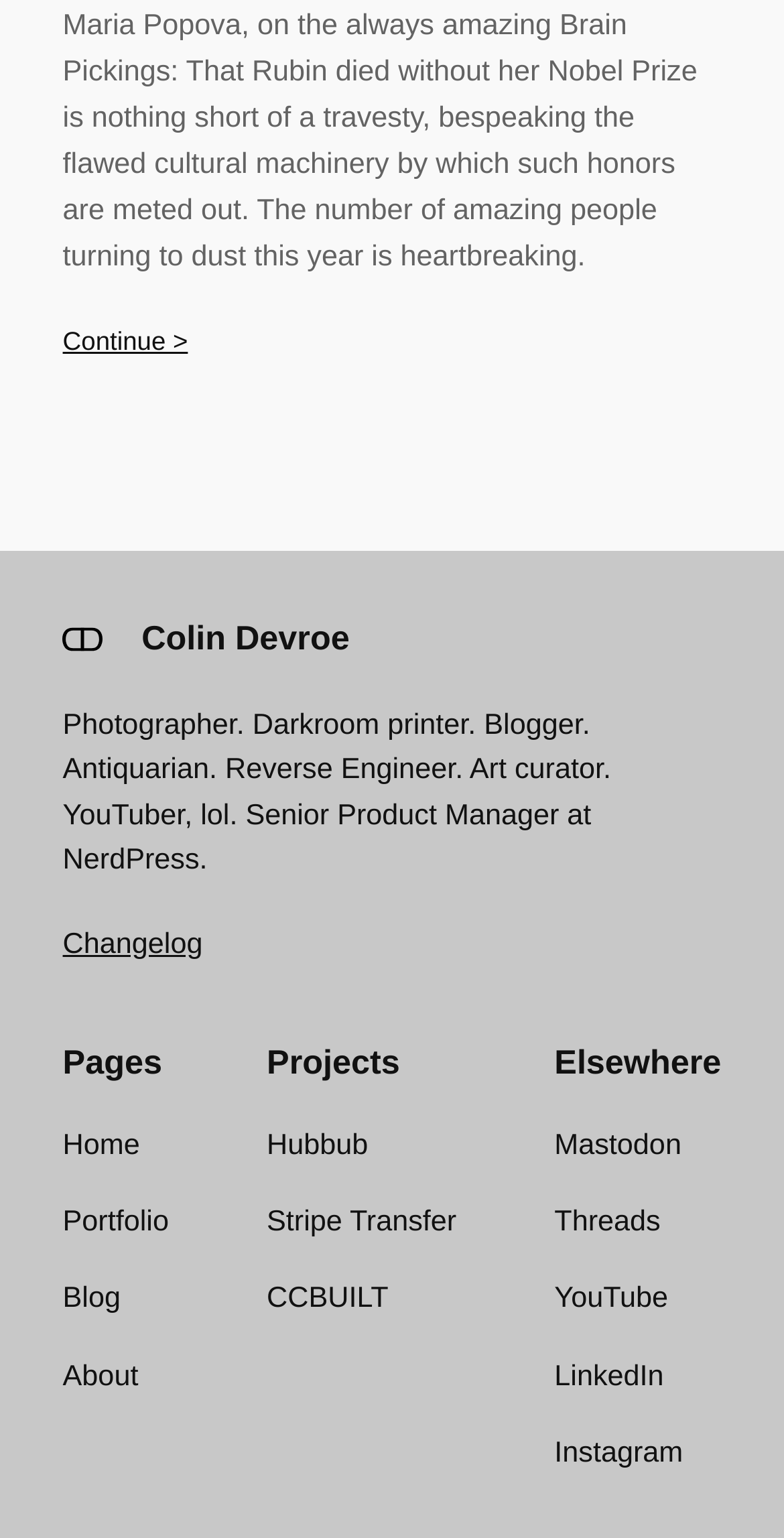Given the description "Blog", determine the bounding box of the corresponding UI element.

[0.08, 0.83, 0.154, 0.86]